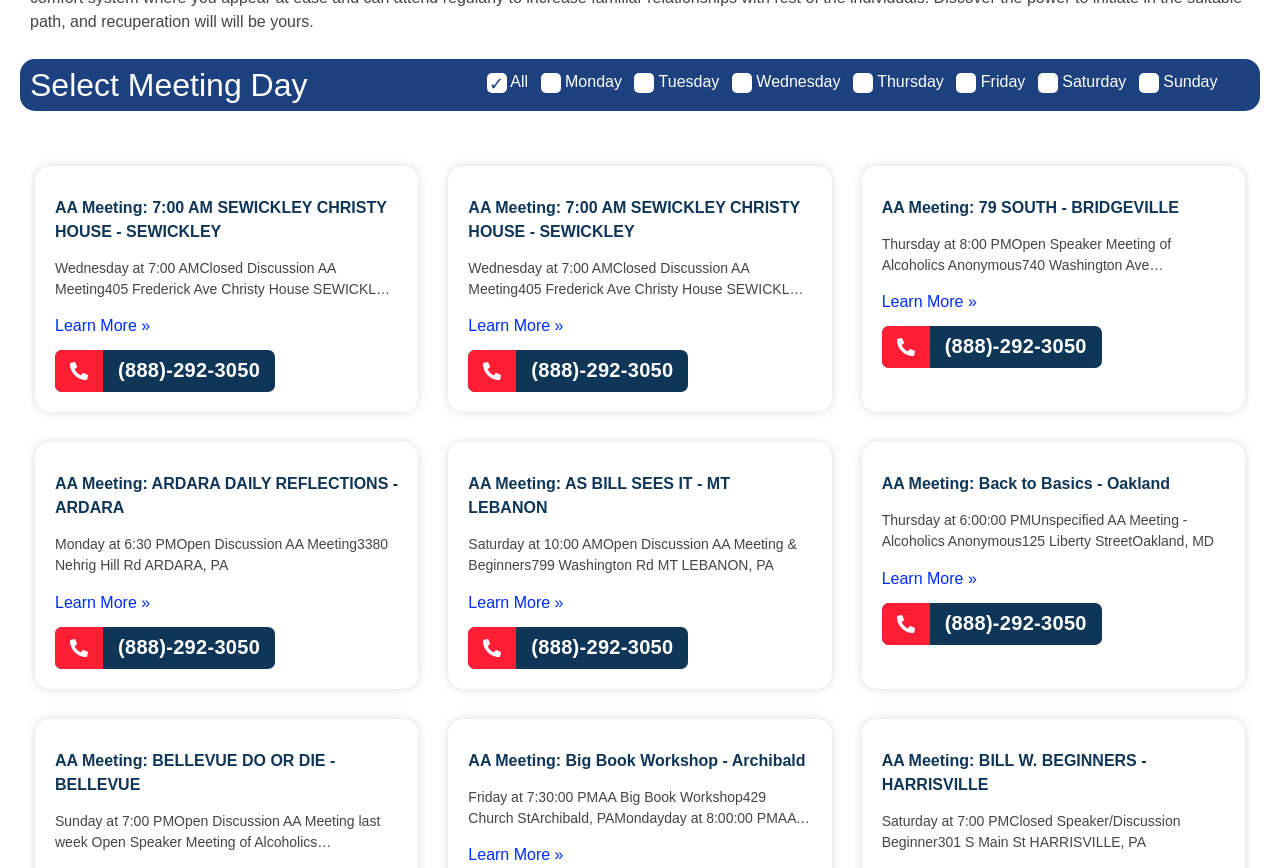Given the description (888)-292-3050call now, predict the bounding box coordinates of the UI element. Ensure the coordinates are in the format (top-left x, top-left y, bottom-right x, bottom-right y) and all values are between 0 and 1.

[0.366, 0.722, 0.538, 0.77]